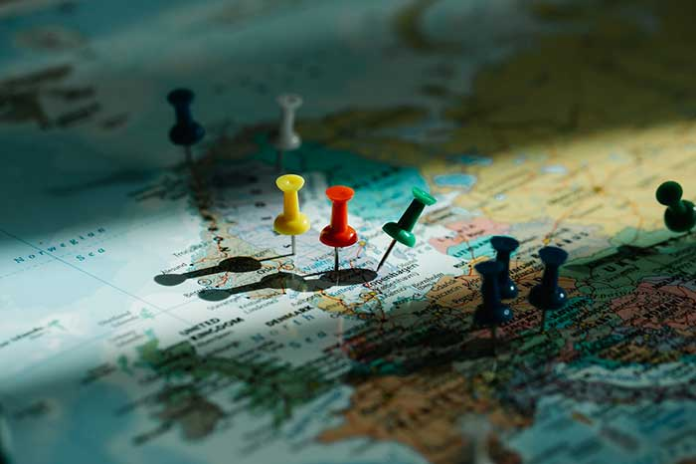Describe all the elements in the image extensively.

This image features a close-up view of a map, adorned with several colorful pushpins that indicate specific locations. The pushpins, in vibrant hues of yellow, red, green, white, and blue, punctuate the map, serving as markers that suggest potential sites for an outdoor golf camp. Each pin points to a different area, representing key locations that could be significant for activities designed for families and children learning to improve their golfing skills. The interplay of light and shadow adds depth to the scene, enhancing the focus on the map and the pushpins, embodying the excitement of planning an outdoor adventure. This visual effectively illustrates the first tip for organizing a successful outdoor golf camp: determining the ideal location.